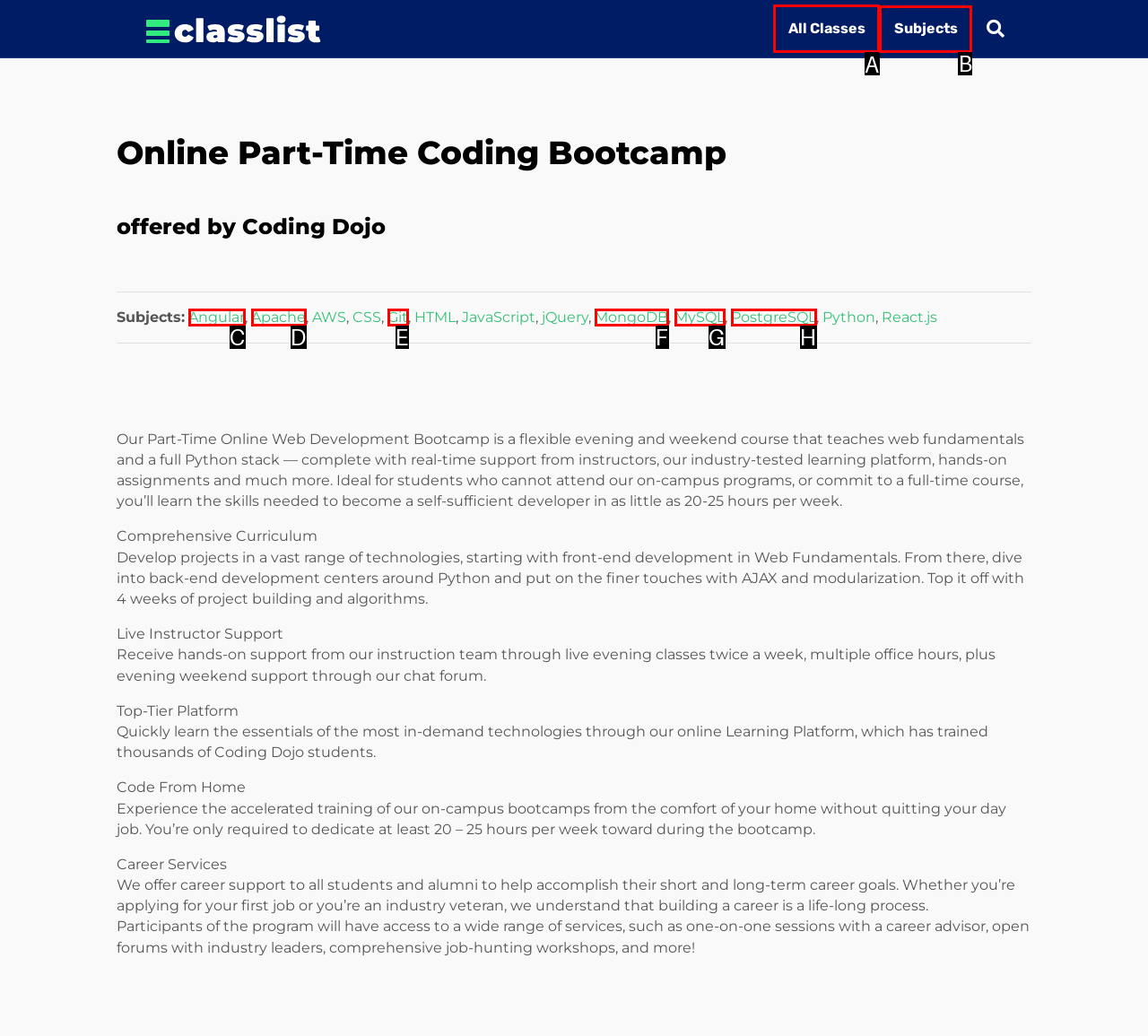Choose the HTML element that should be clicked to achieve this task: View all classes
Respond with the letter of the correct choice.

A